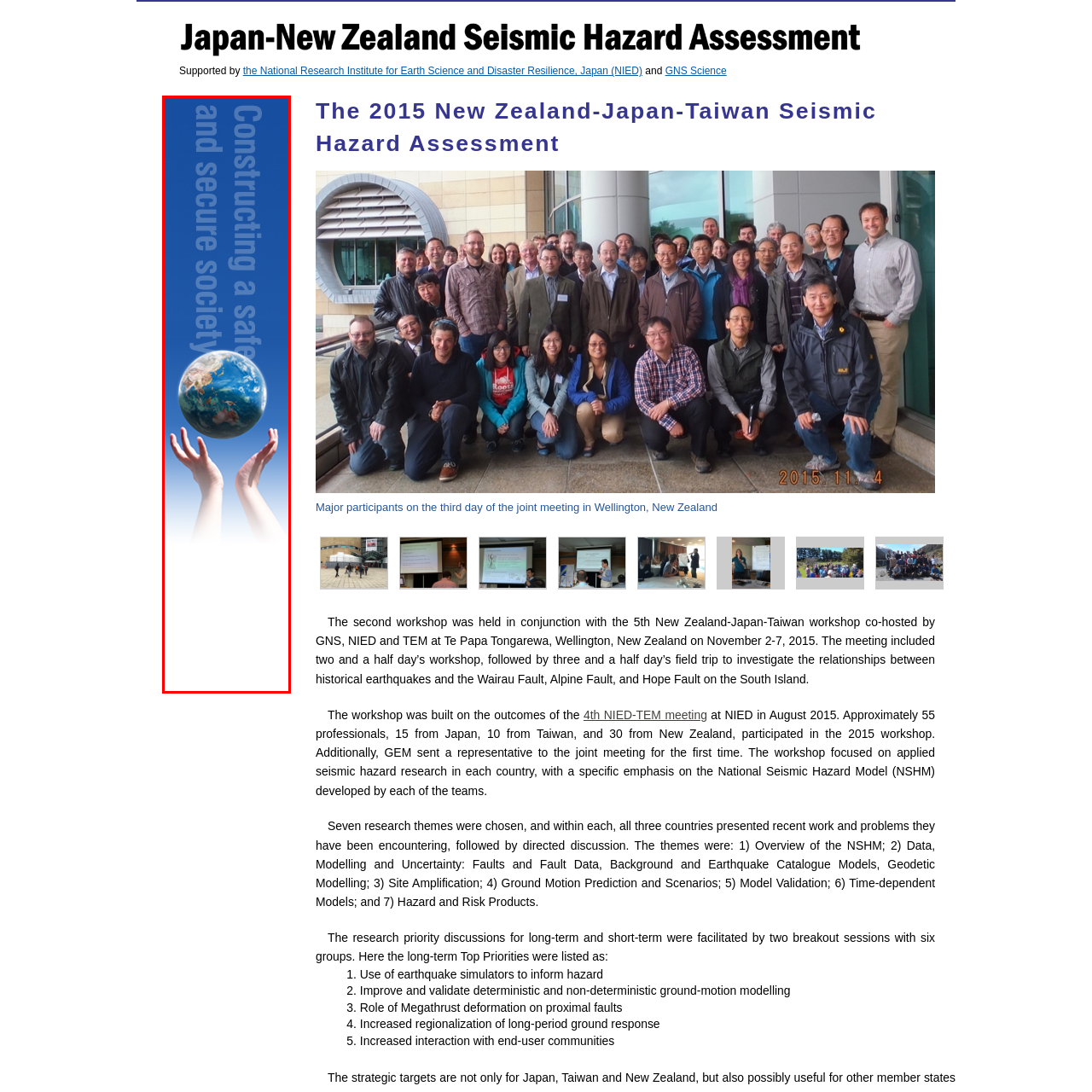What color is the backdrop of the image?
Analyze the visual elements found in the red bounding box and provide a detailed answer to the question, using the information depicted in the image.

The caption describes the backdrop of the image as featuring a gradient blue, which represents hope and progress in the context of the visual message.